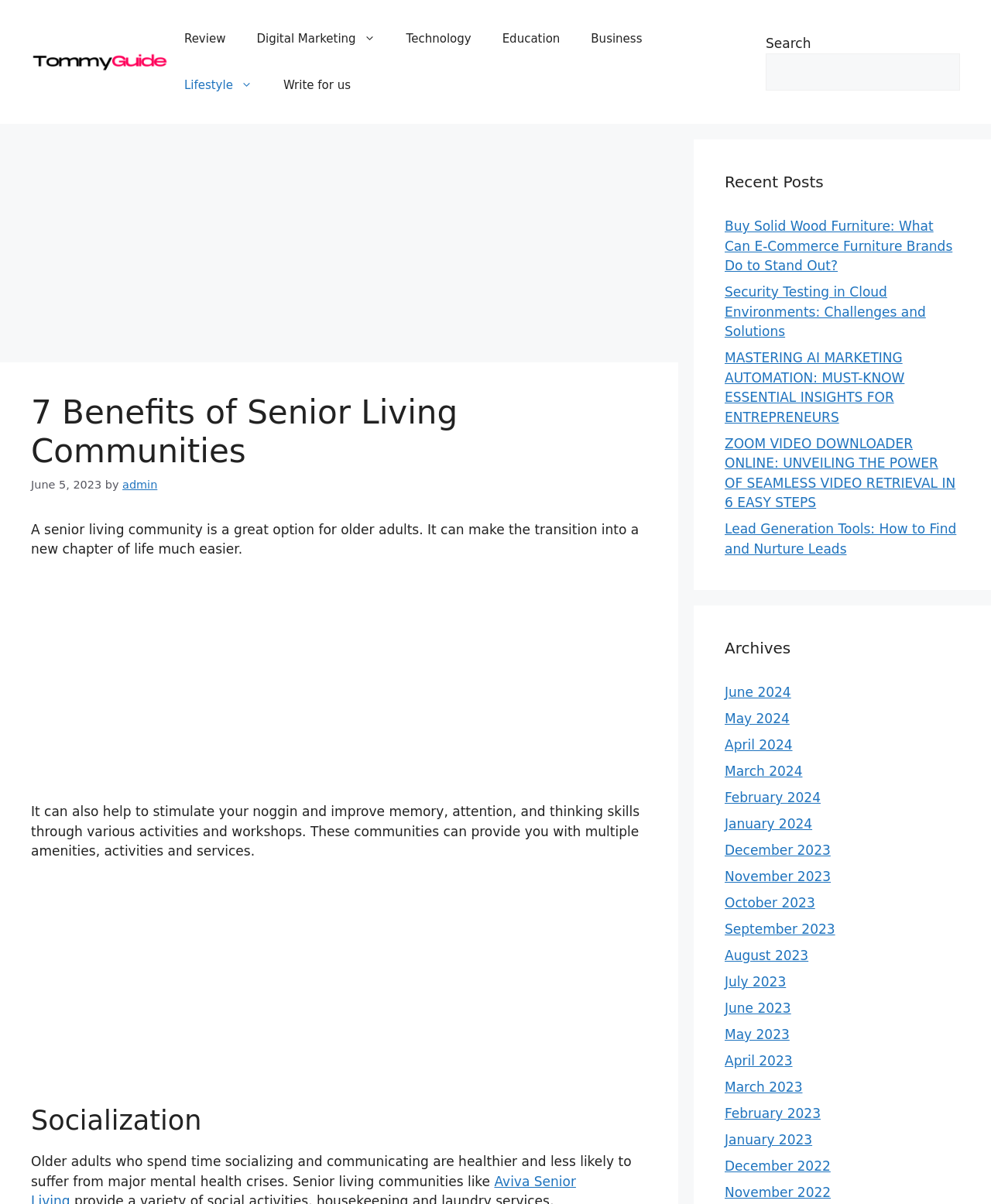Identify the bounding box coordinates necessary to click and complete the given instruction: "Explore the recent post about buying solid wood furniture".

[0.731, 0.181, 0.961, 0.227]